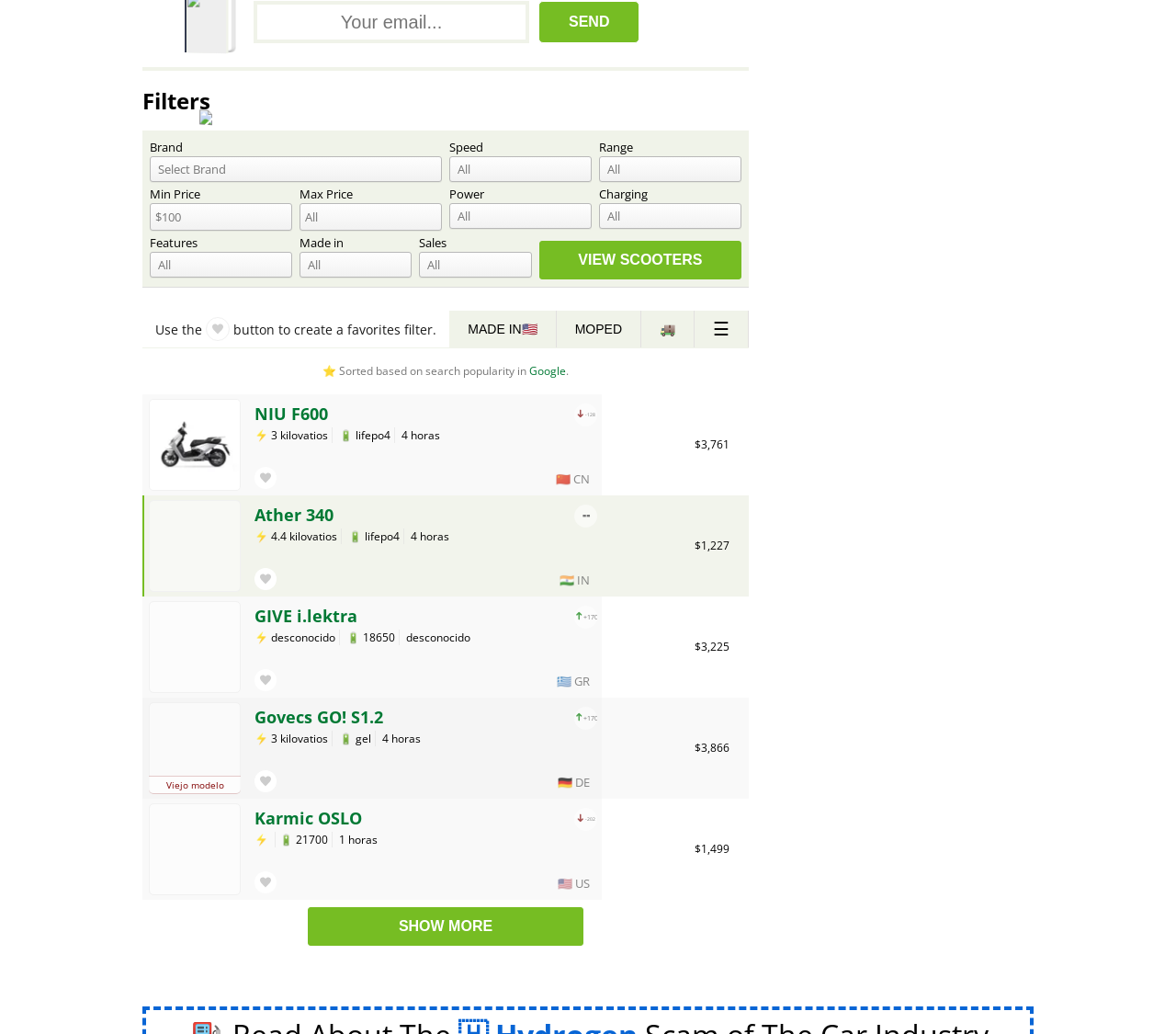Pinpoint the bounding box coordinates of the clickable area needed to execute the instruction: "Enter email address". The coordinates should be specified as four float numbers between 0 and 1, i.e., [left, top, right, bottom].

[0.216, 0.001, 0.45, 0.042]